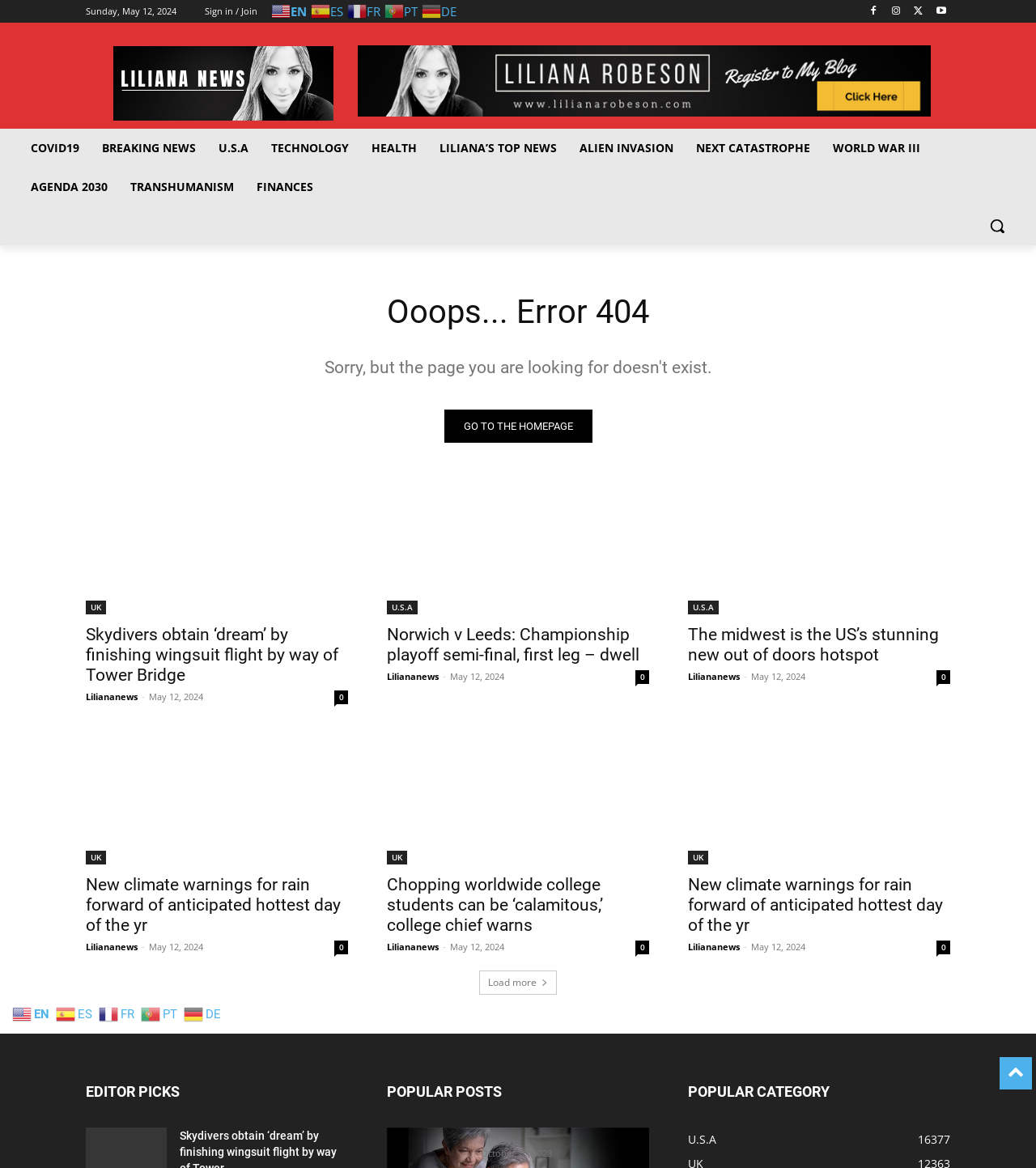From the element description Features, predict the bounding box coordinates of the UI element. The coordinates must be specified in the format (top-left x, top-left y, bottom-right x, bottom-right y) and should be within the 0 to 1 range.

None